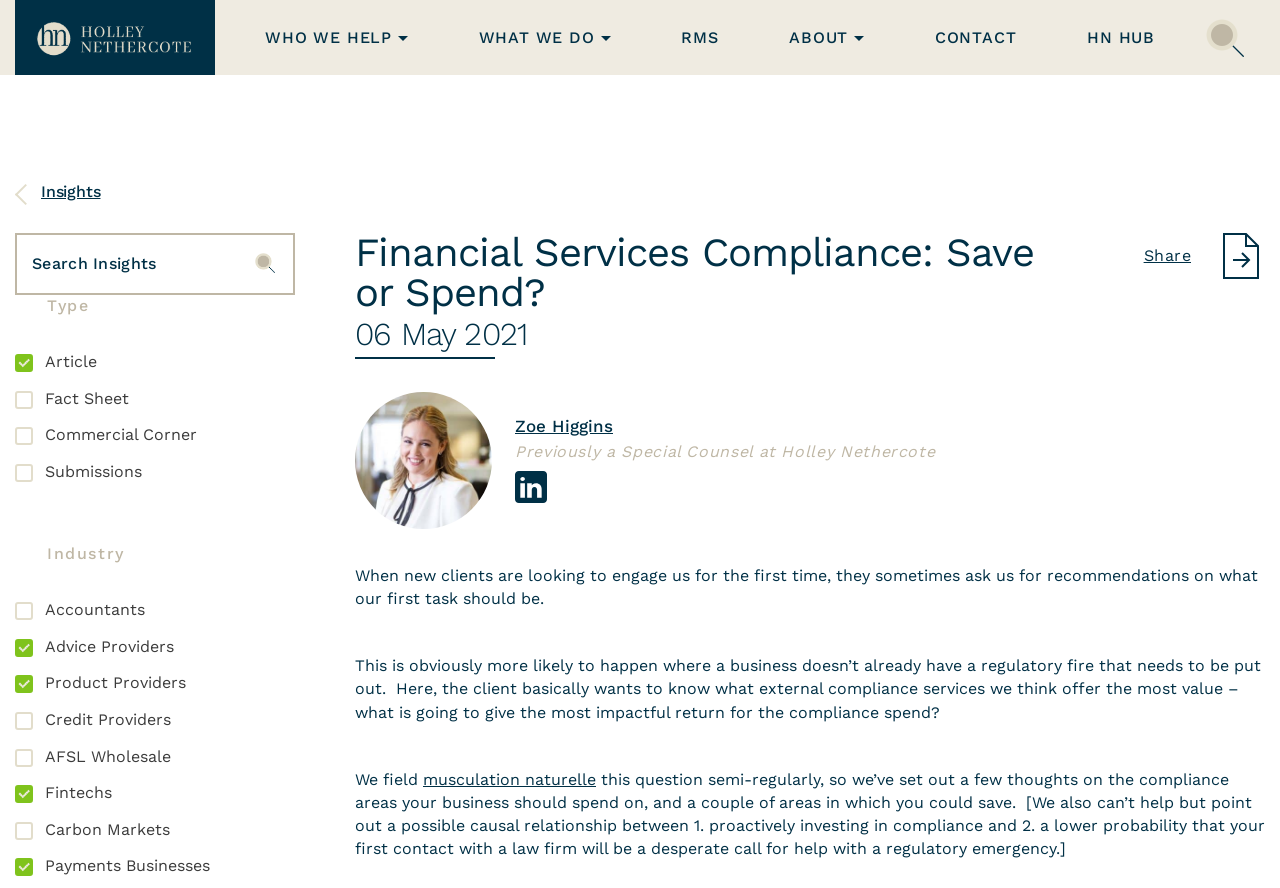Please examine the image and provide a detailed answer to the question: What is the name of the law firm?

I found the answer by looking at the top-left corner of the webpage, where I saw a link with the text 'Holley Nethercote' and an image with the same name. This suggests that Holley Nethercote is the law firm being referred to.